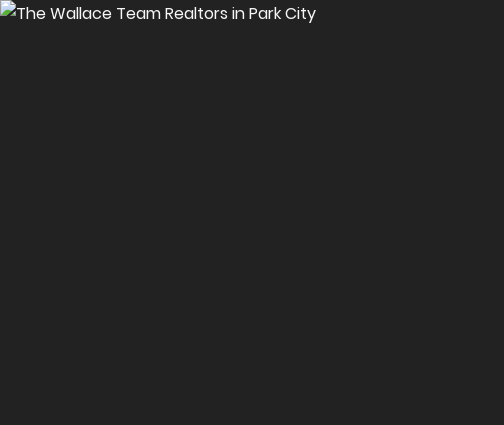Please reply to the following question using a single word or phrase: 
Where are the Sun Peak and Bear Hollow communities located?

Utah